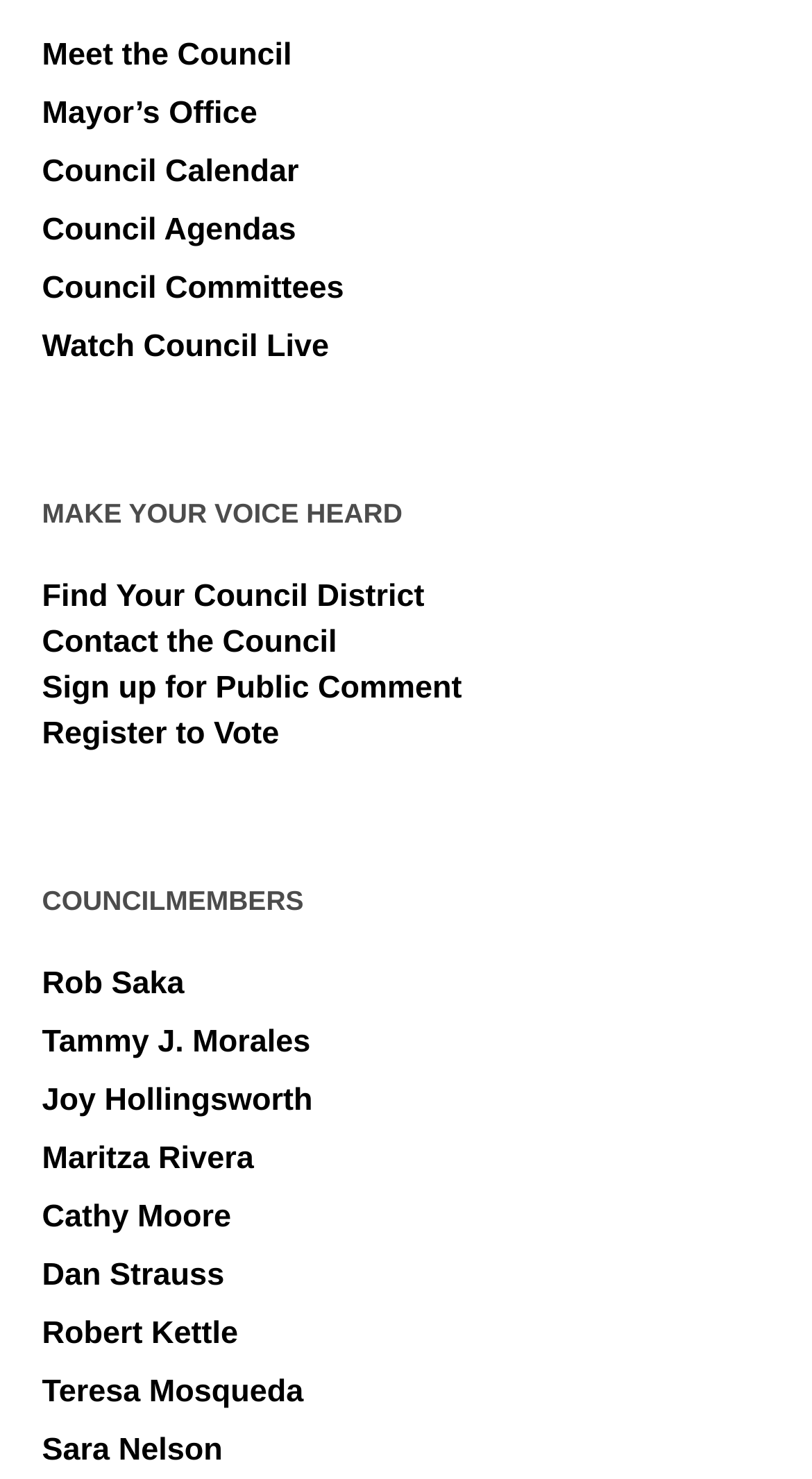Please respond in a single word or phrase: 
What is the purpose of the 'Find Your Council District' link?

To find your council district